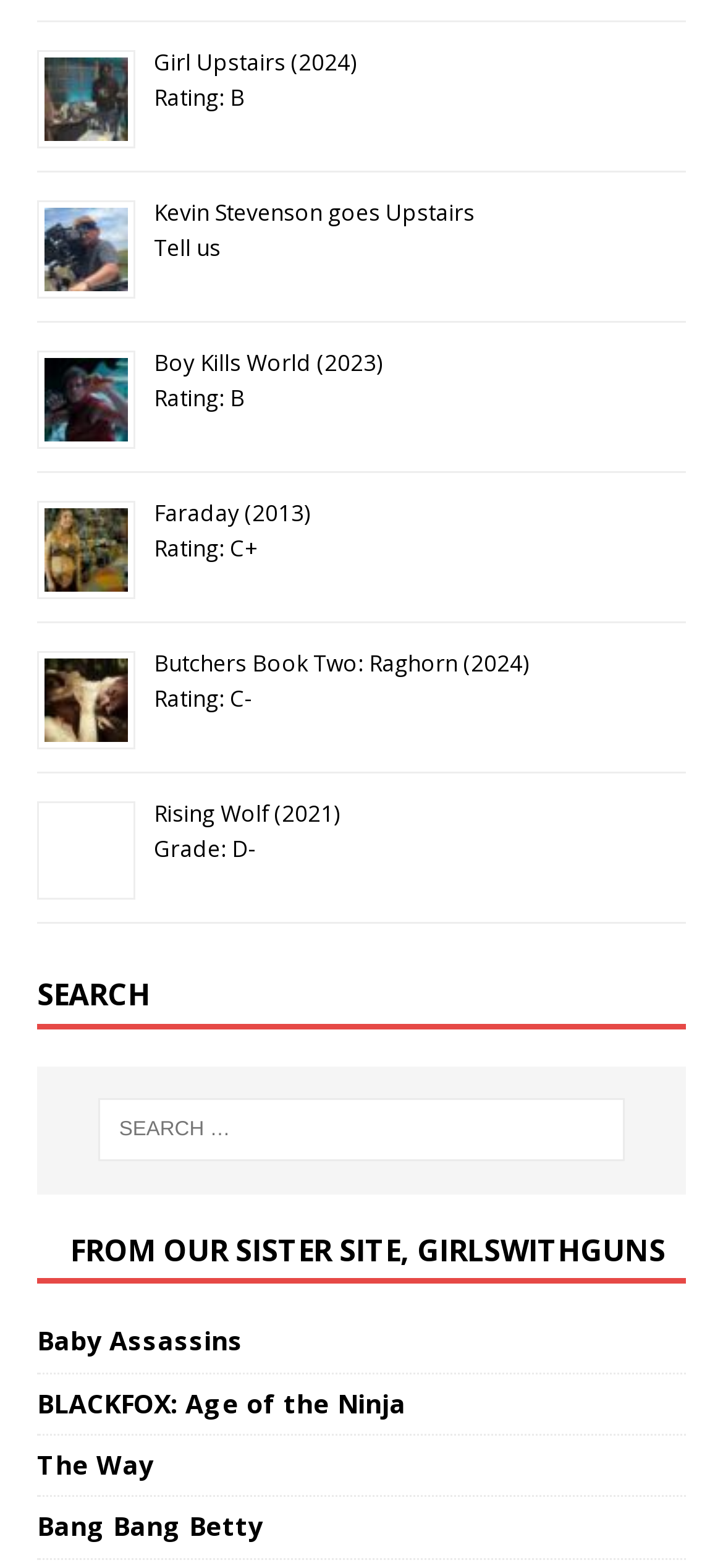Refer to the screenshot and give an in-depth answer to this question: What is the rating of Girl Upstairs (2024)?

The rating of Girl Upstairs (2024) can be found next to the heading 'Girl Upstairs (2024)' which is 'Rating: B'.